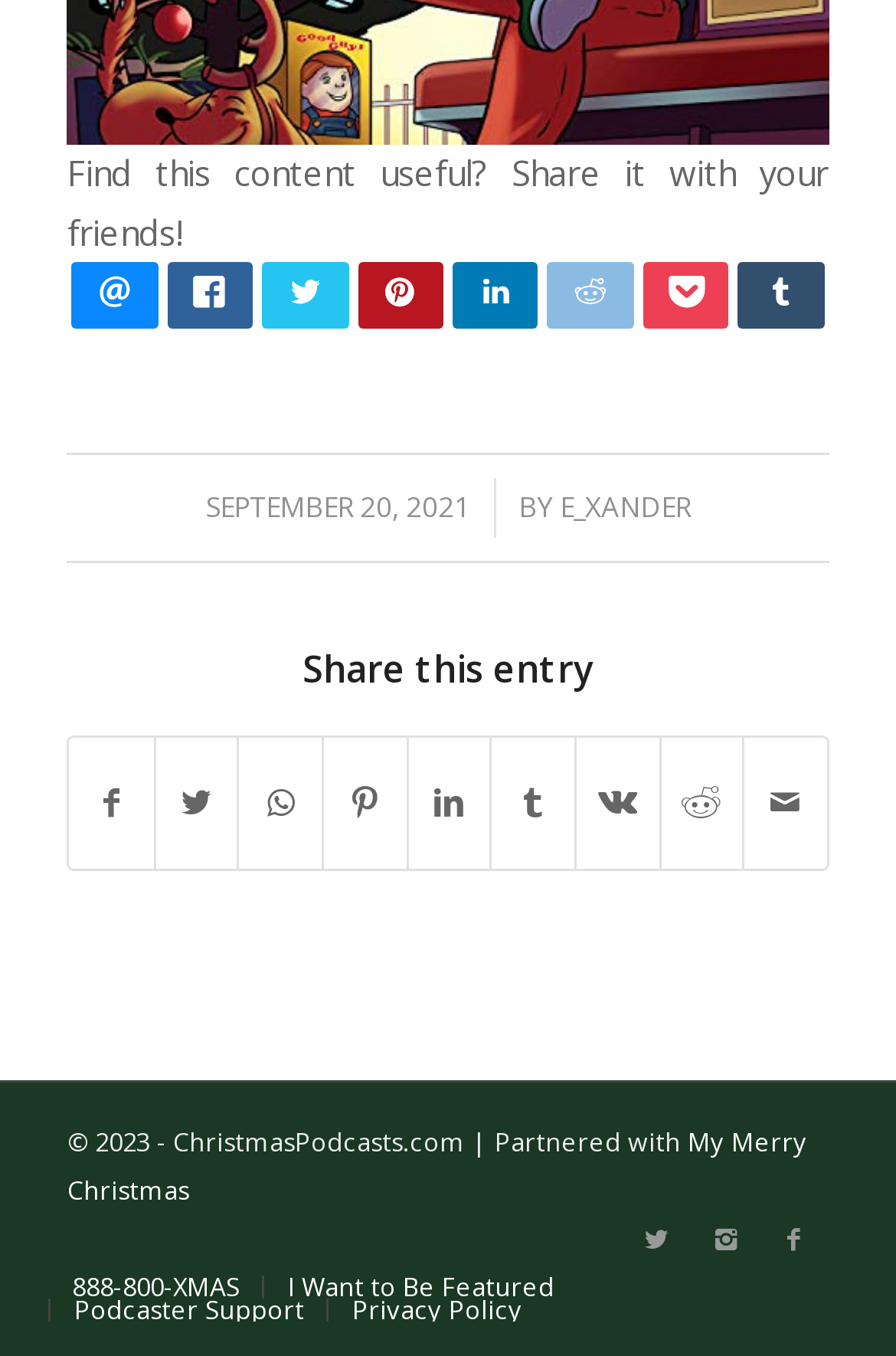Please reply to the following question with a single word or a short phrase:
How many social media sharing options are available?

9